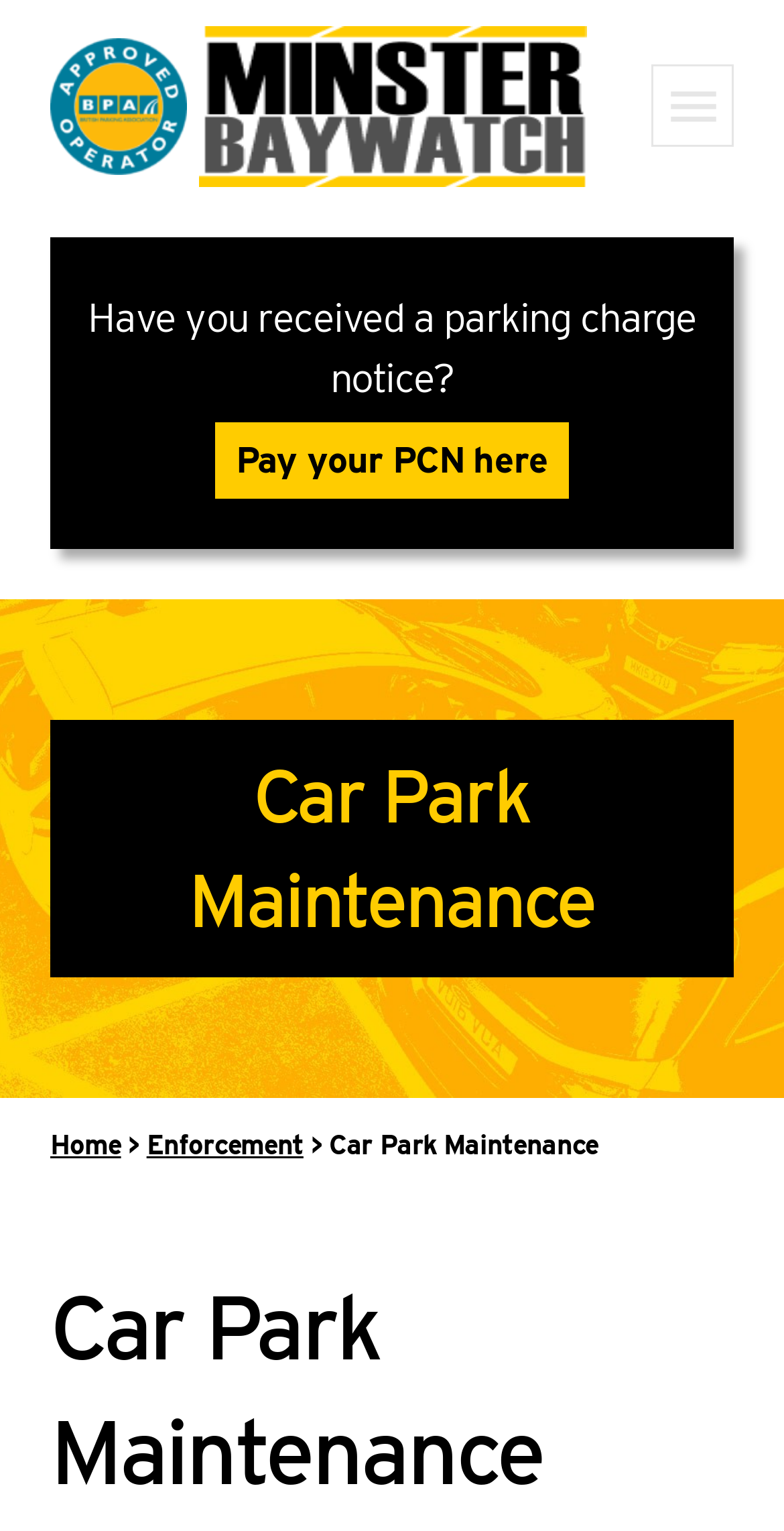What is the purpose of the 'Pay your PCN here' link?
Refer to the screenshot and answer in one word or phrase.

To pay a parking charge notice